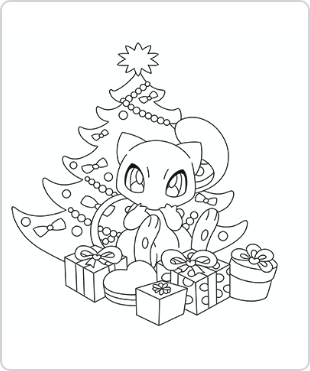What is at the top of the Christmas tree?
From the screenshot, supply a one-word or short-phrase answer.

A shining star